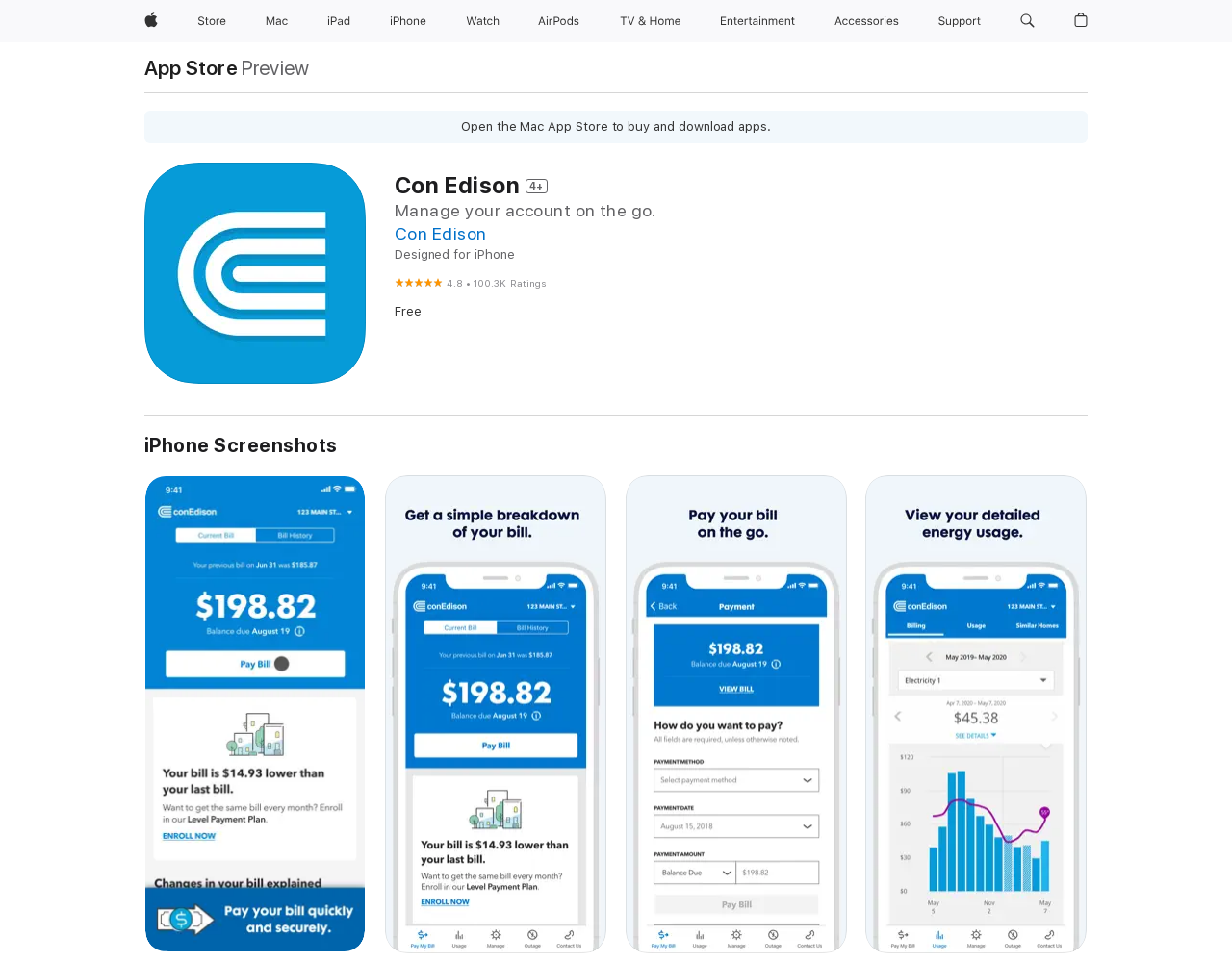Return the bounding box coordinates of the UI element that corresponds to this description: "TV & Home". The coordinates must be given as four float numbers in the range of 0 and 1, [left, top, right, bottom].

[0.496, 0.0, 0.56, 0.044]